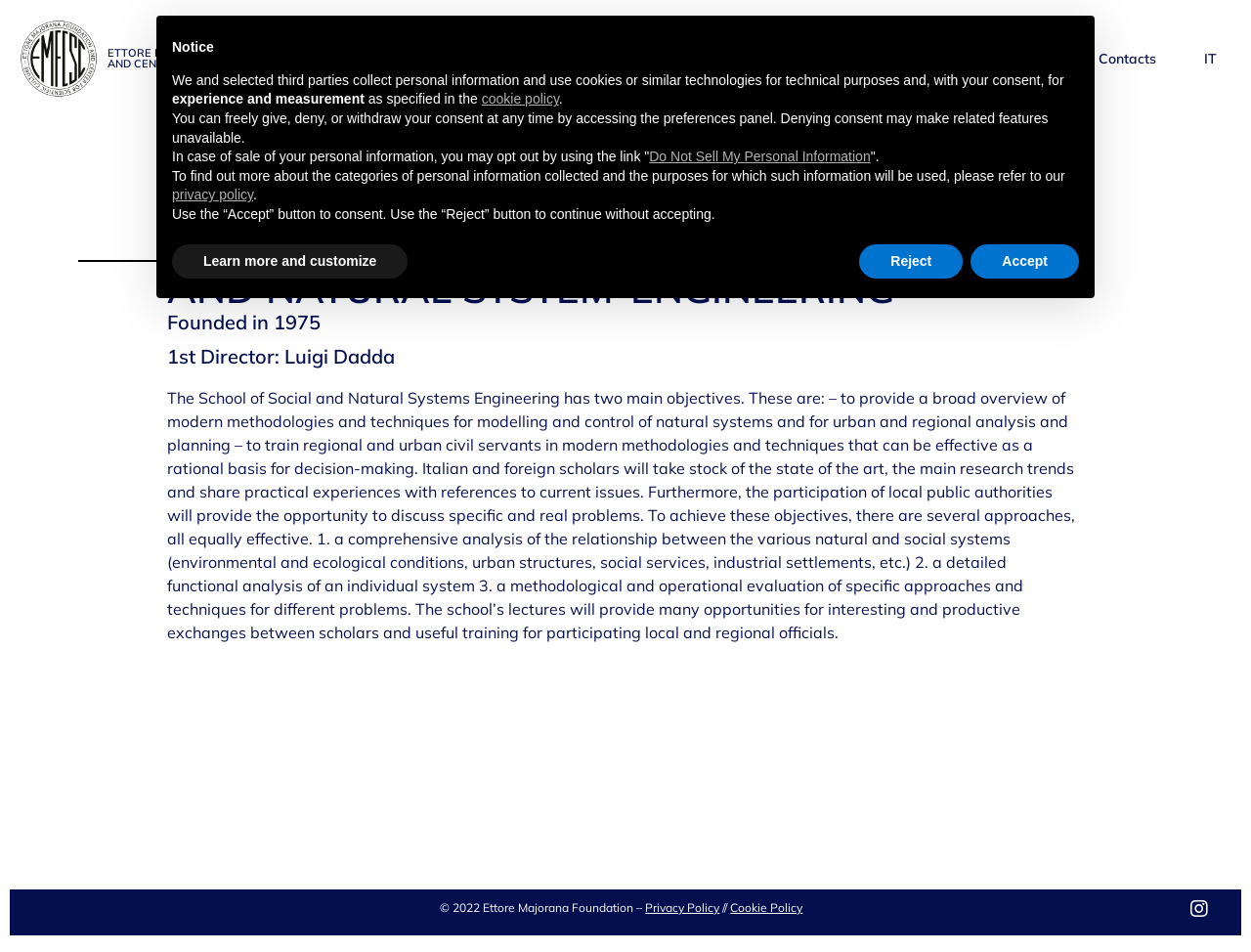Please find the bounding box coordinates for the clickable element needed to perform this instruction: "Switch to the Italian version of the website".

[0.955, 0.038, 0.981, 0.085]